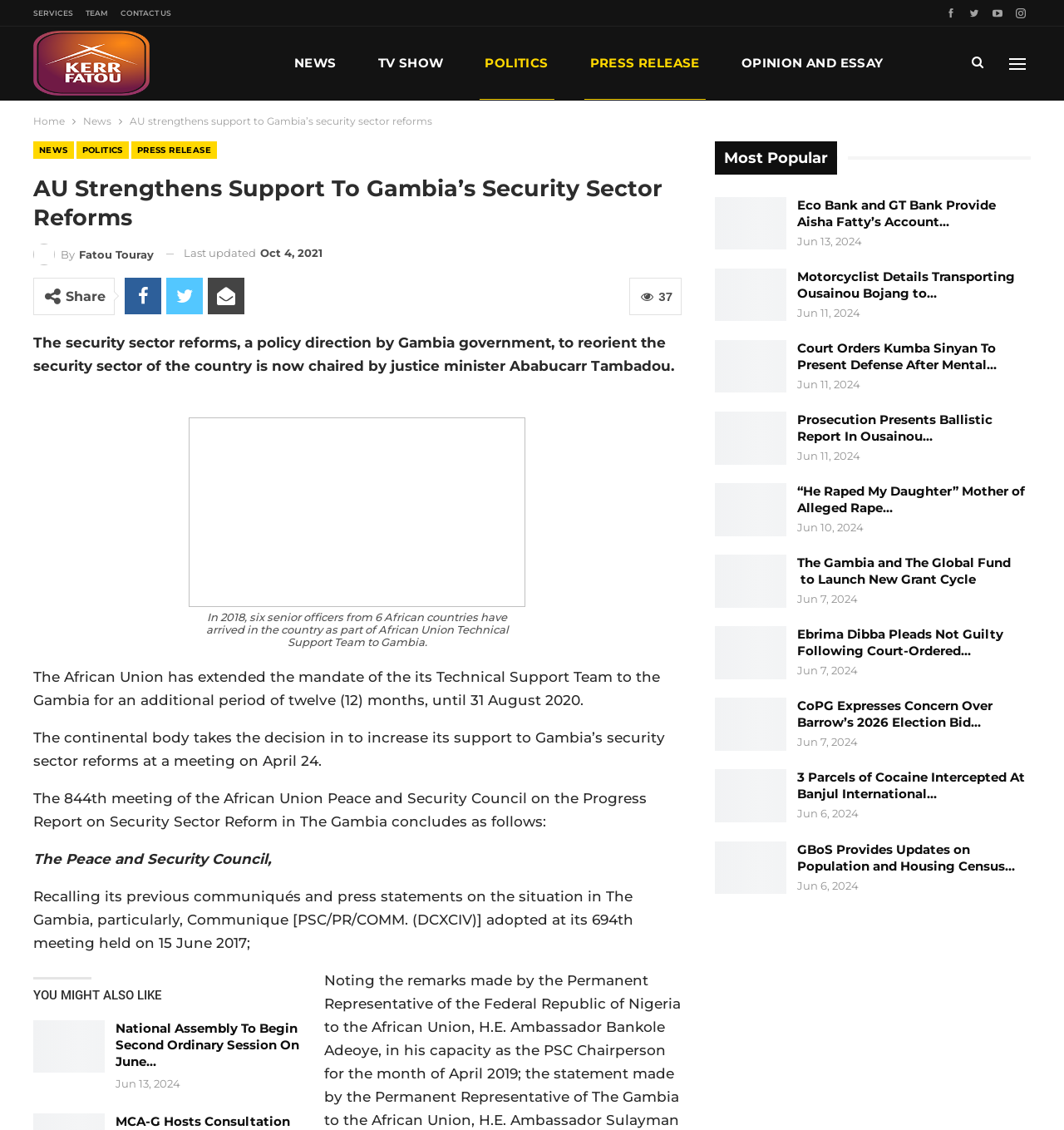Please locate the bounding box coordinates for the element that should be clicked to achieve the following instruction: "Read the article 'AU strengthens support to Gambia’s security sector reforms'". Ensure the coordinates are given as four float numbers between 0 and 1, i.e., [left, top, right, bottom].

[0.031, 0.154, 0.641, 0.205]